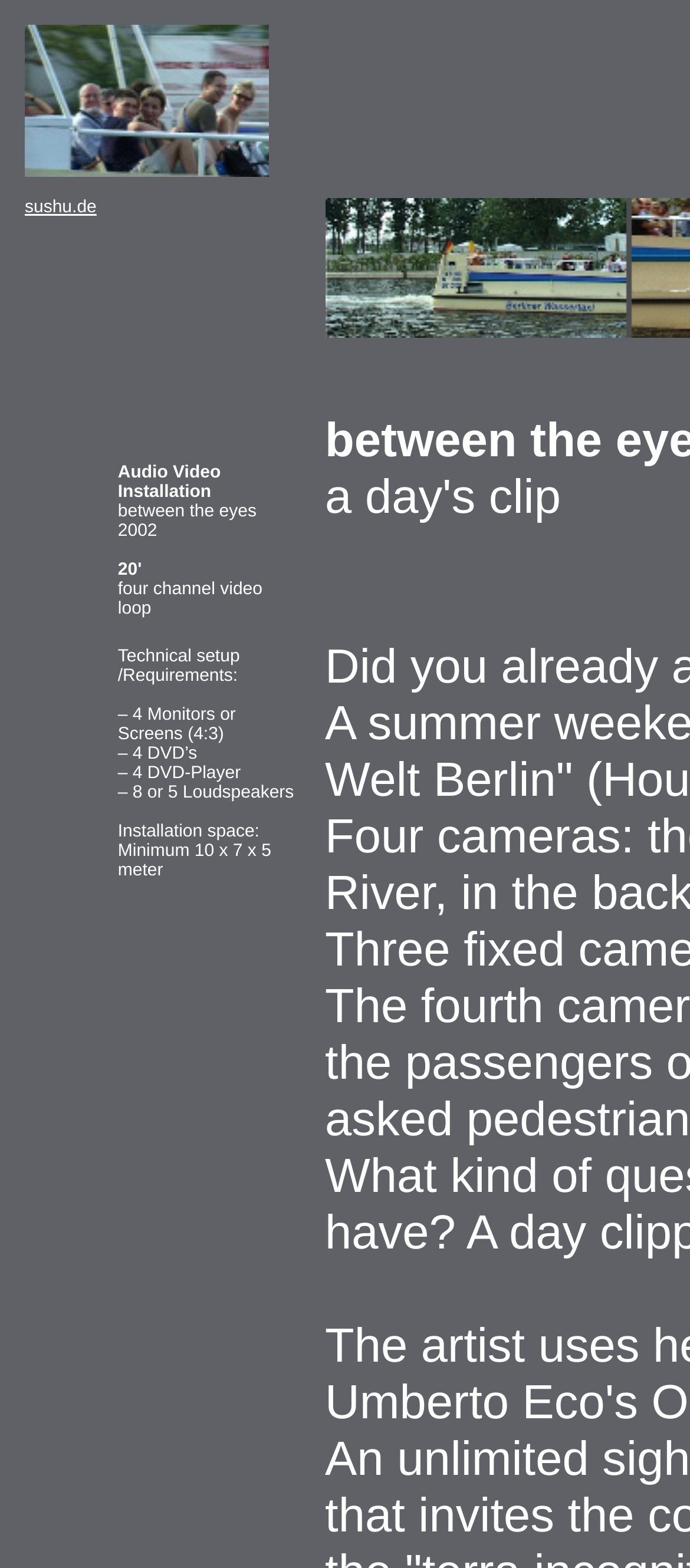How many DVD players are required for the installation?
Respond with a short answer, either a single word or a phrase, based on the image.

4